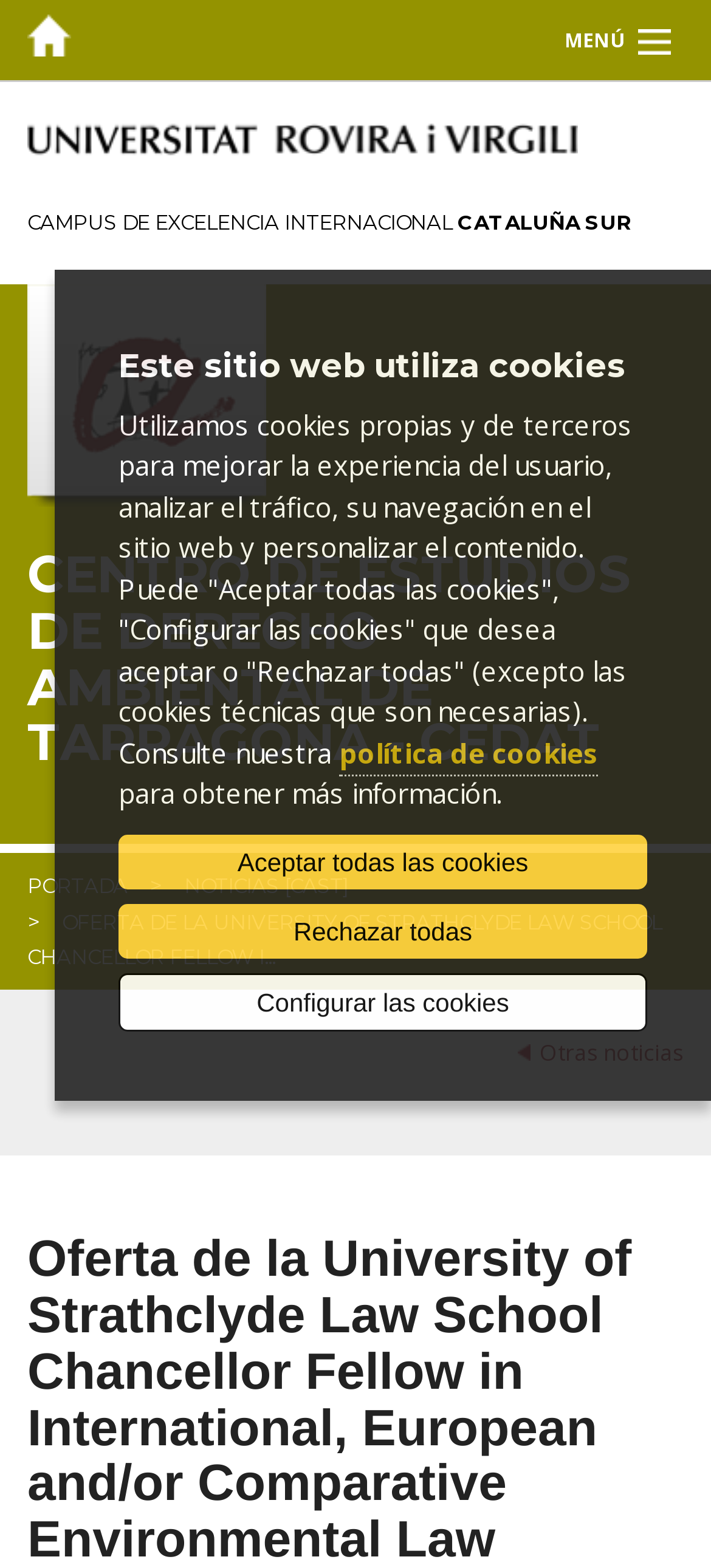How many main menu items are there?
Use the image to give a comprehensive and detailed response to the question.

I found the answer by looking at the links on the webpage, specifically the ones with the text 'EL CEDAT', 'Inicio', 'Presentación', 'Consejo de dirección', 'Miembros', 'Personal investigador', 'Reglamento', 'FORMACIÓN', and 'INVESTIGACIÓN Y TRANSFERENCIA'. These links have bounding box coordinates that suggest they are main menu items.